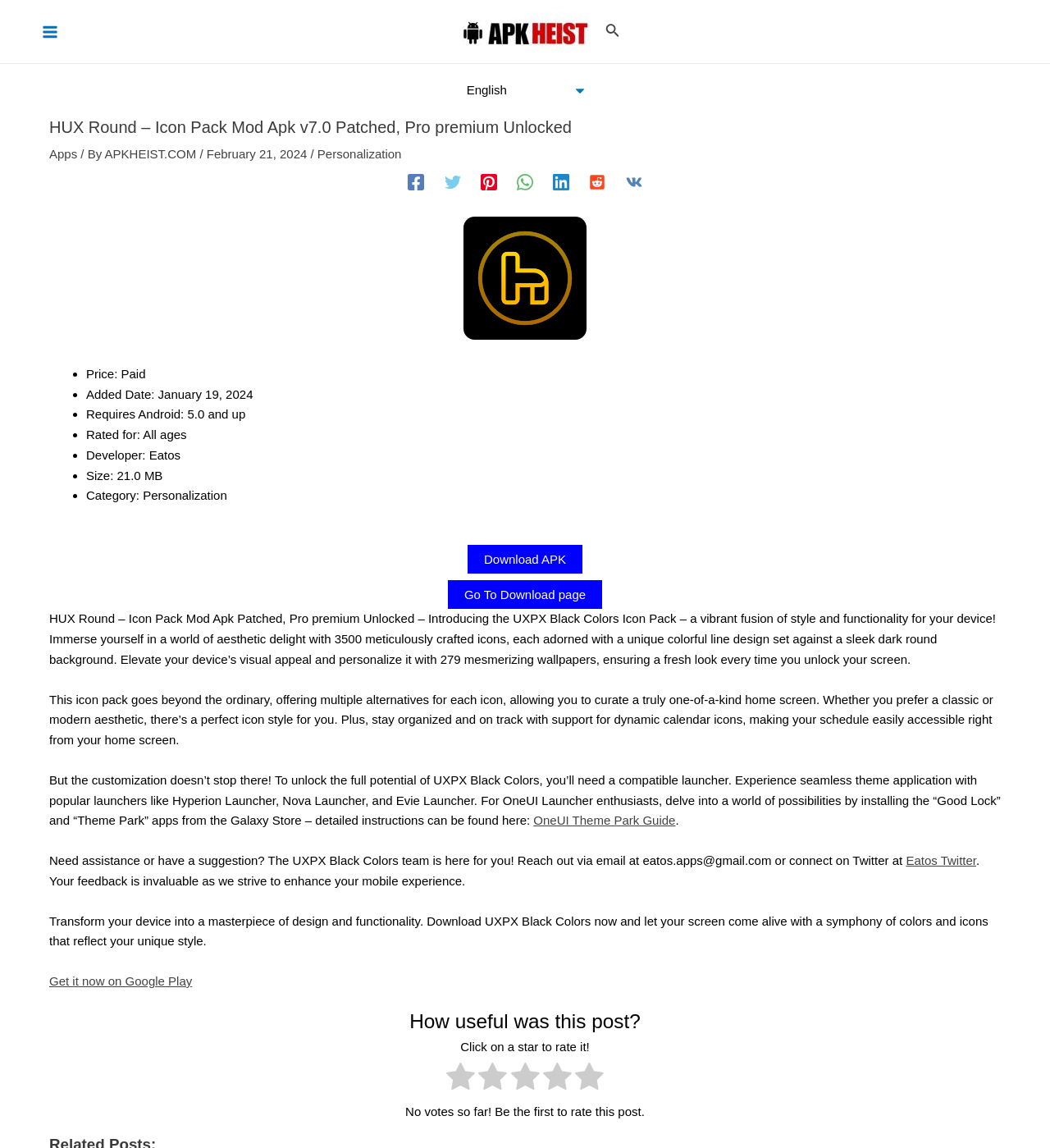What is the minimum Android version required for the icon pack?
Using the image, respond with a single word or phrase.

5.0